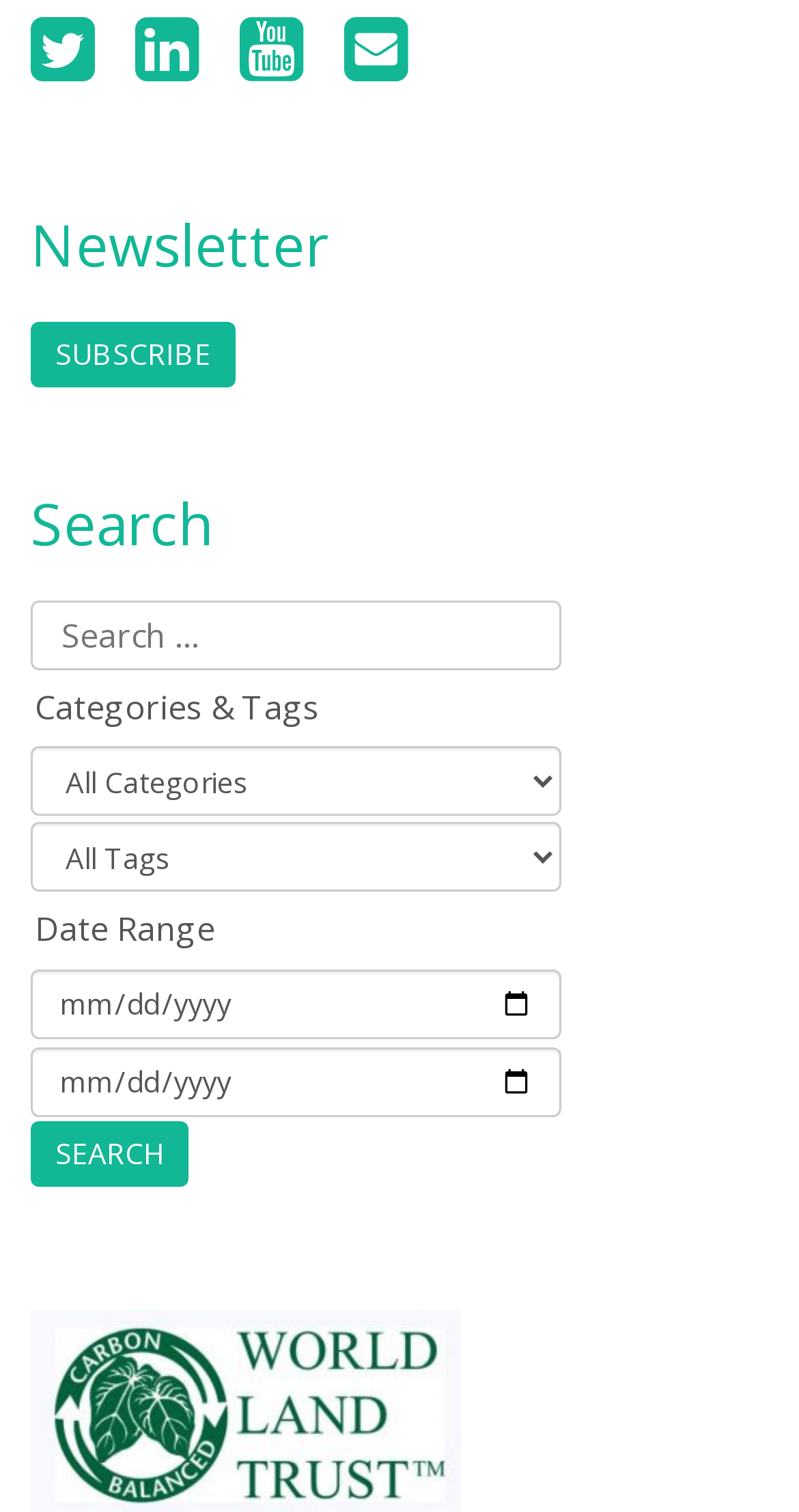Answer the question below using just one word or a short phrase: 
How many spinbuttons are available in each date picker?

3